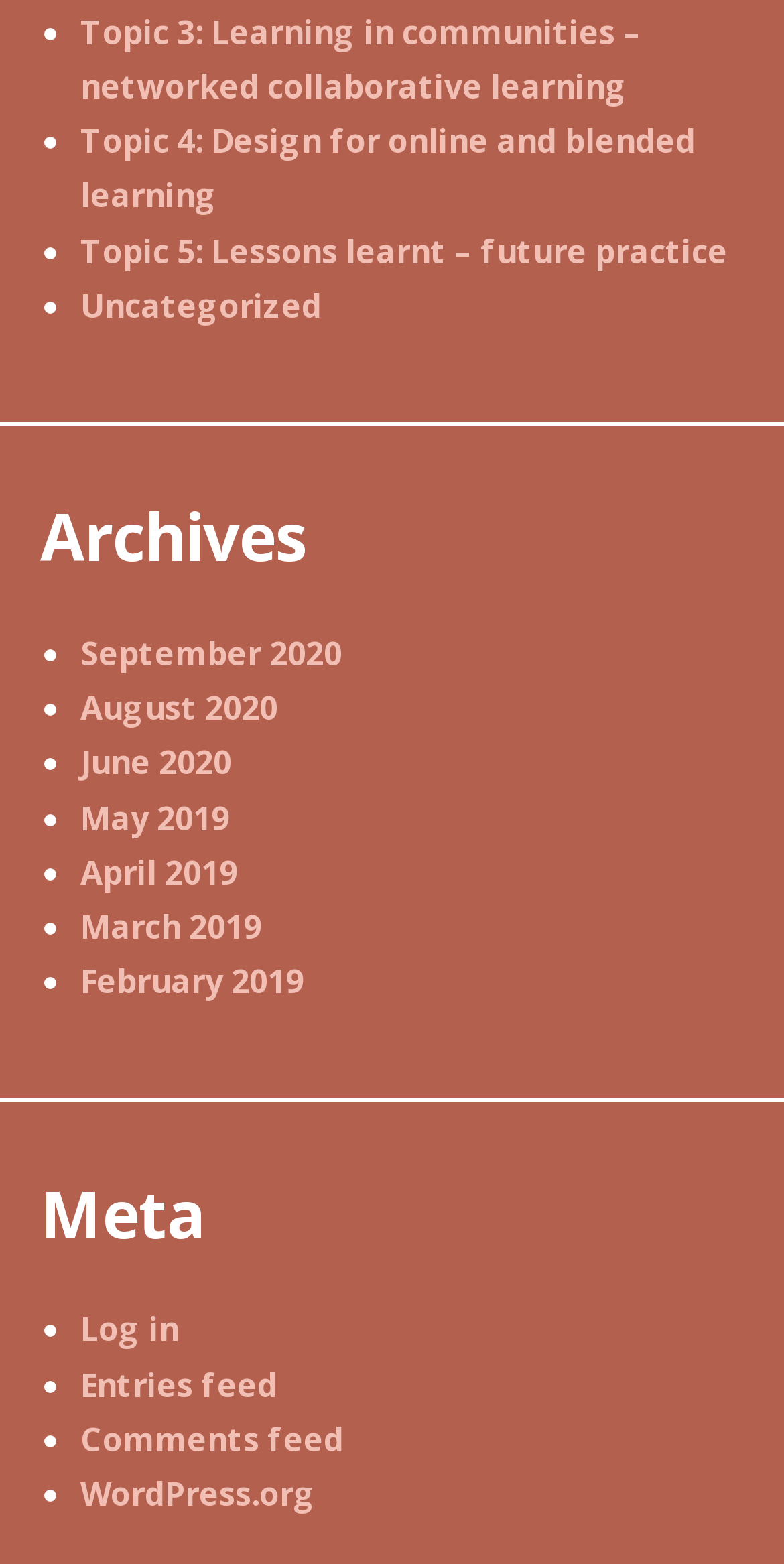Find the bounding box coordinates of the clickable area that will achieve the following instruction: "View September 2020 archives".

[0.103, 0.404, 0.436, 0.432]